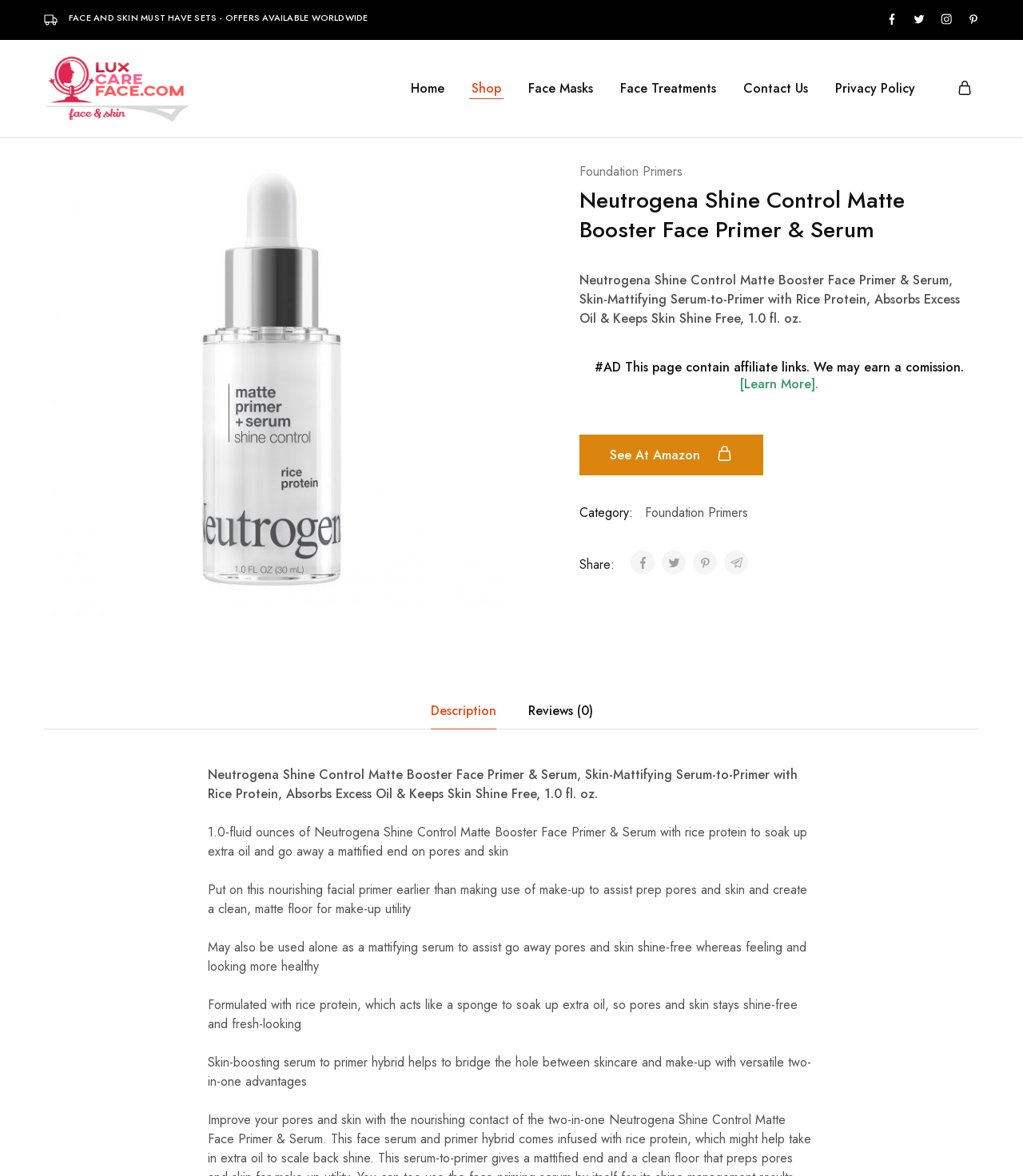Determine the bounding box coordinates of the region that needs to be clicked to achieve the task: "Click on the 'Face Masks' link".

[0.514, 0.068, 0.582, 0.083]